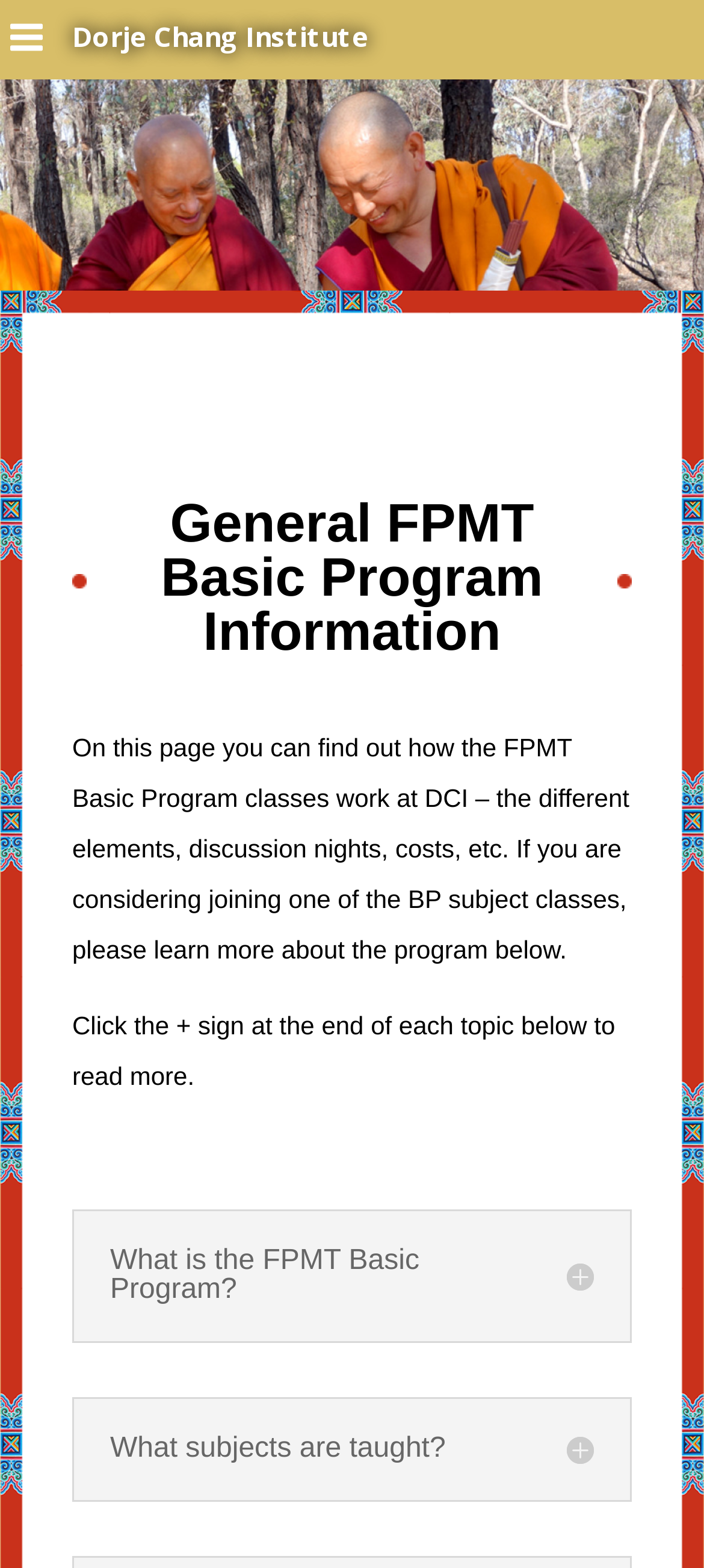What is the FPMT Basic Program?
Give a single word or phrase answer based on the content of the image.

A program at DCI